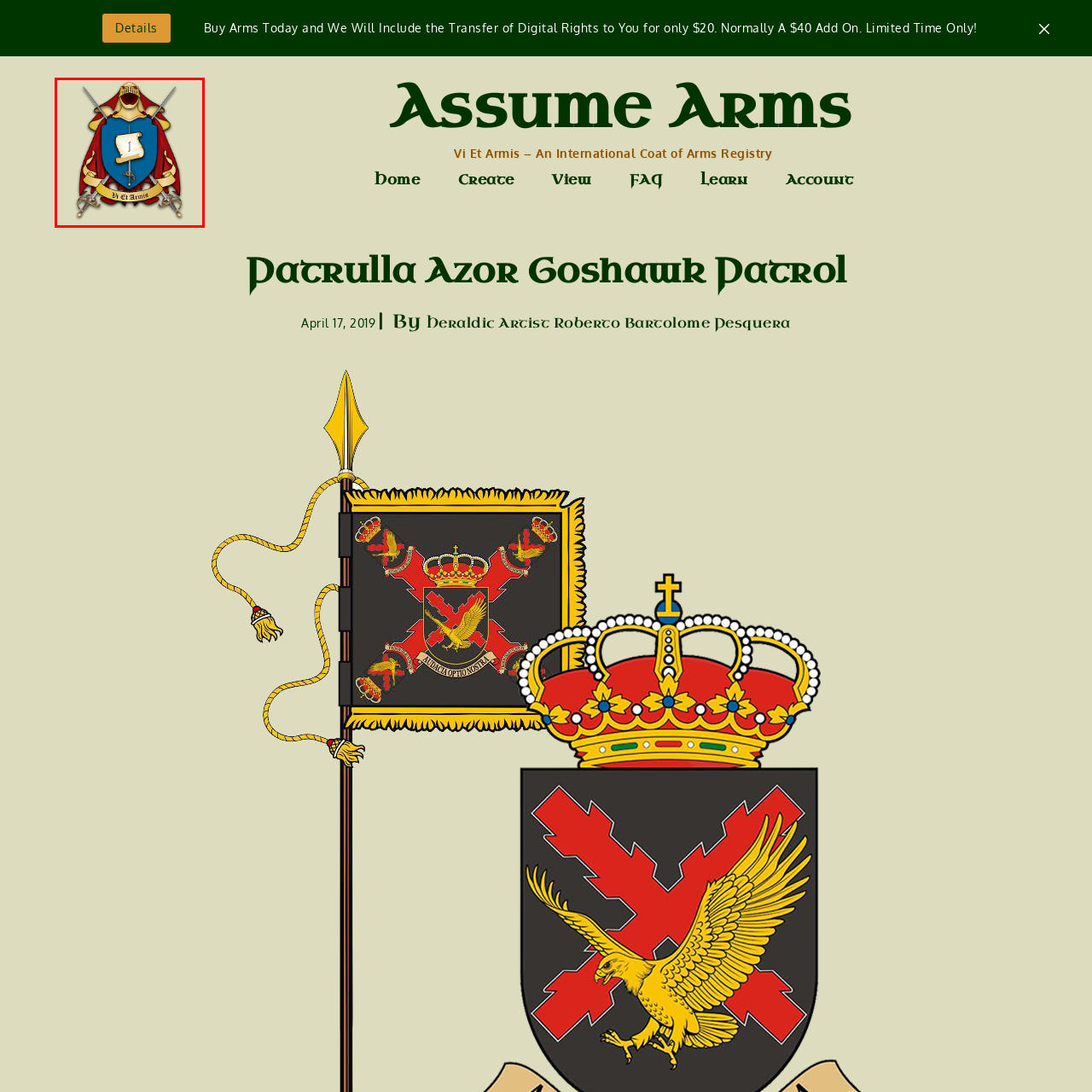What do the two crossed swords represent?
Take a close look at the image highlighted by the red bounding box and answer the question thoroughly based on the details you see.

The caption explains that the two crossed swords flanking the shield represent valor and protection, which are core values embodied by the Patrulla Azor Goshawk Patrol.